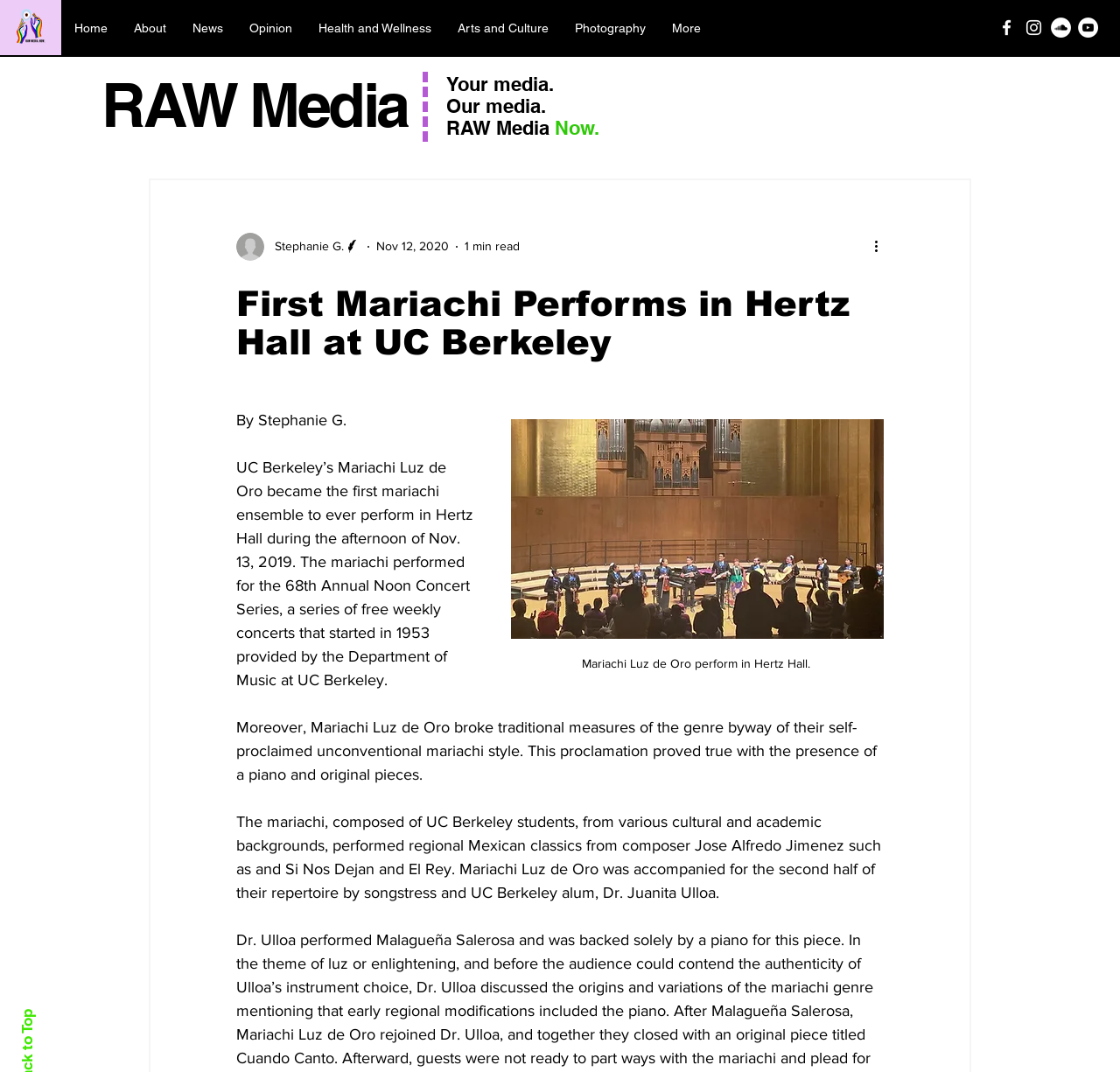Pinpoint the bounding box coordinates of the clickable element needed to complete the instruction: "View writer's picture". The coordinates should be provided as four float numbers between 0 and 1: [left, top, right, bottom].

[0.211, 0.217, 0.322, 0.243]